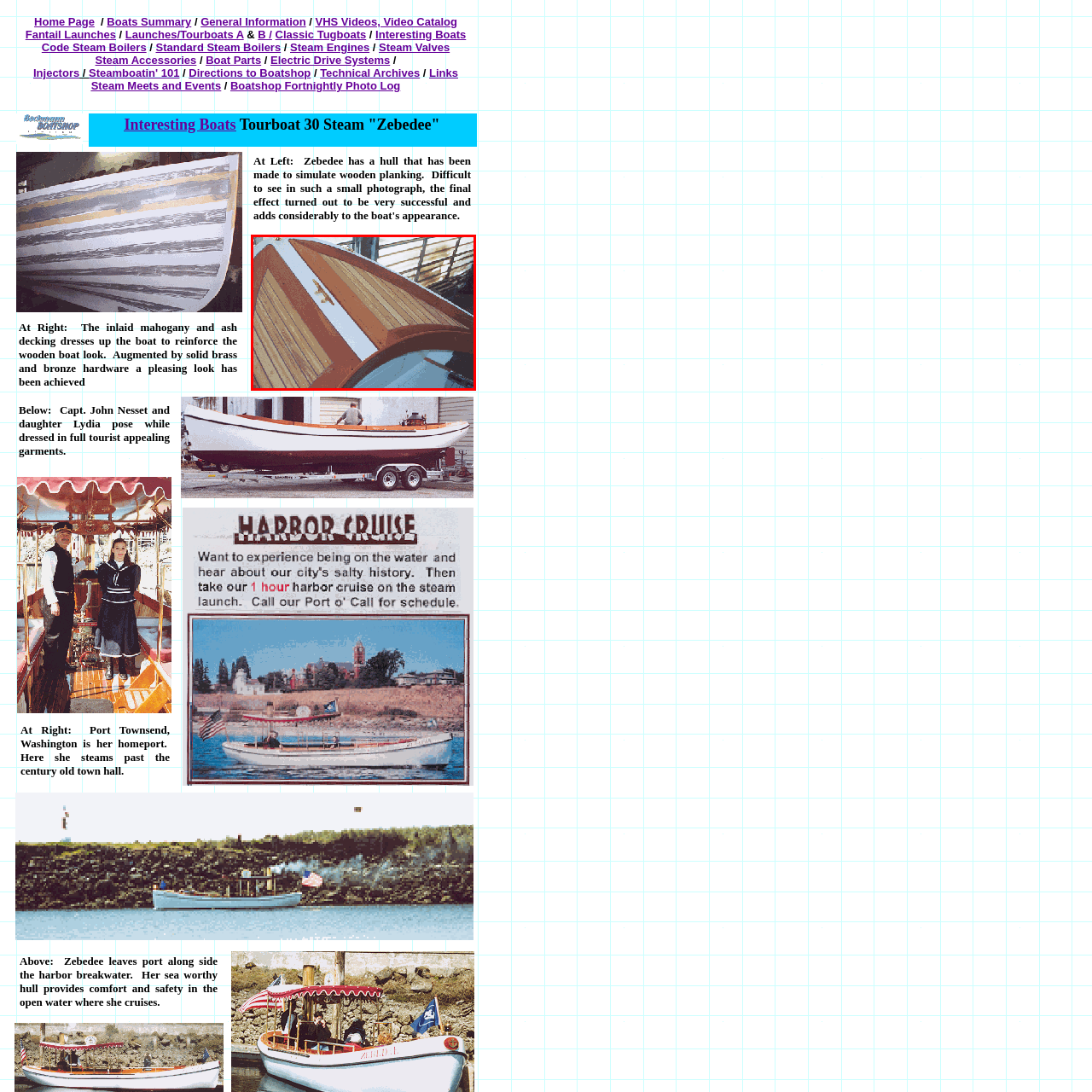Pay attention to the image inside the red rectangle, What color is the trim on the boat? Answer briefly with a single word or phrase.

White